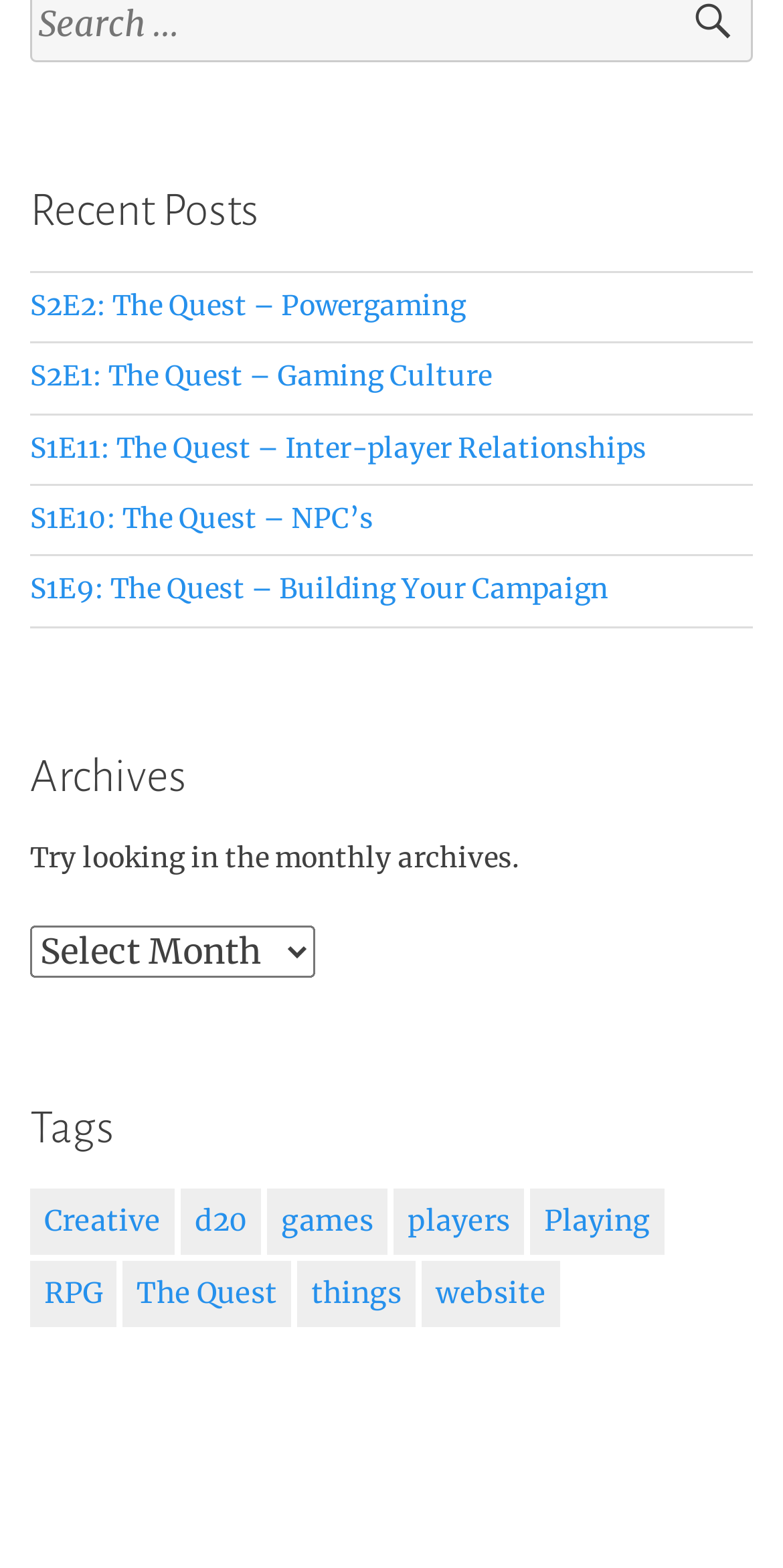Given the description d20, predict the bounding box coordinates of the UI element. Ensure the coordinates are in the format (top-left x, top-left y, bottom-right x, bottom-right y) and all values are between 0 and 1.

[0.231, 0.757, 0.333, 0.8]